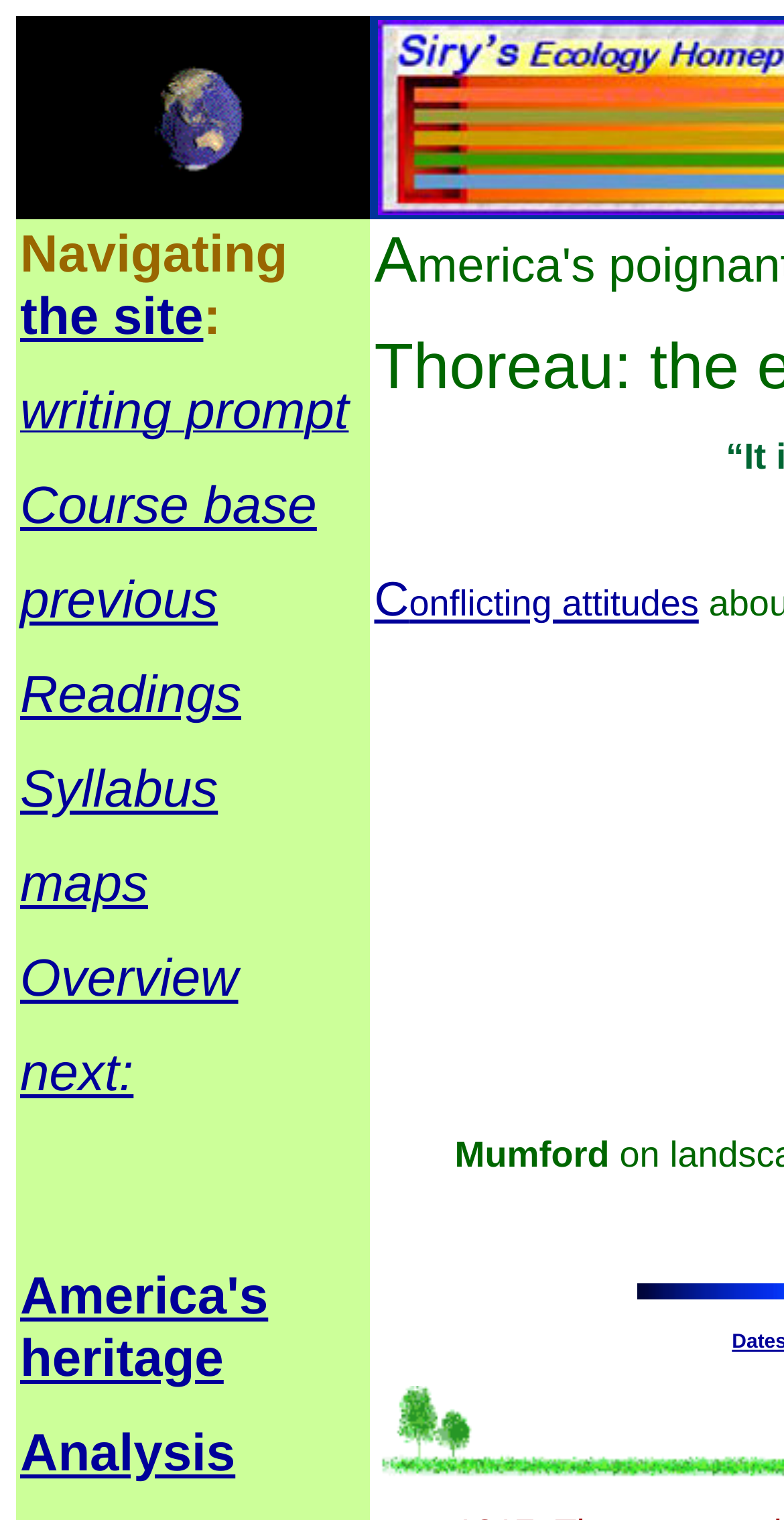Please provide a brief answer to the following inquiry using a single word or phrase:
What is the second image on the webpage?

None